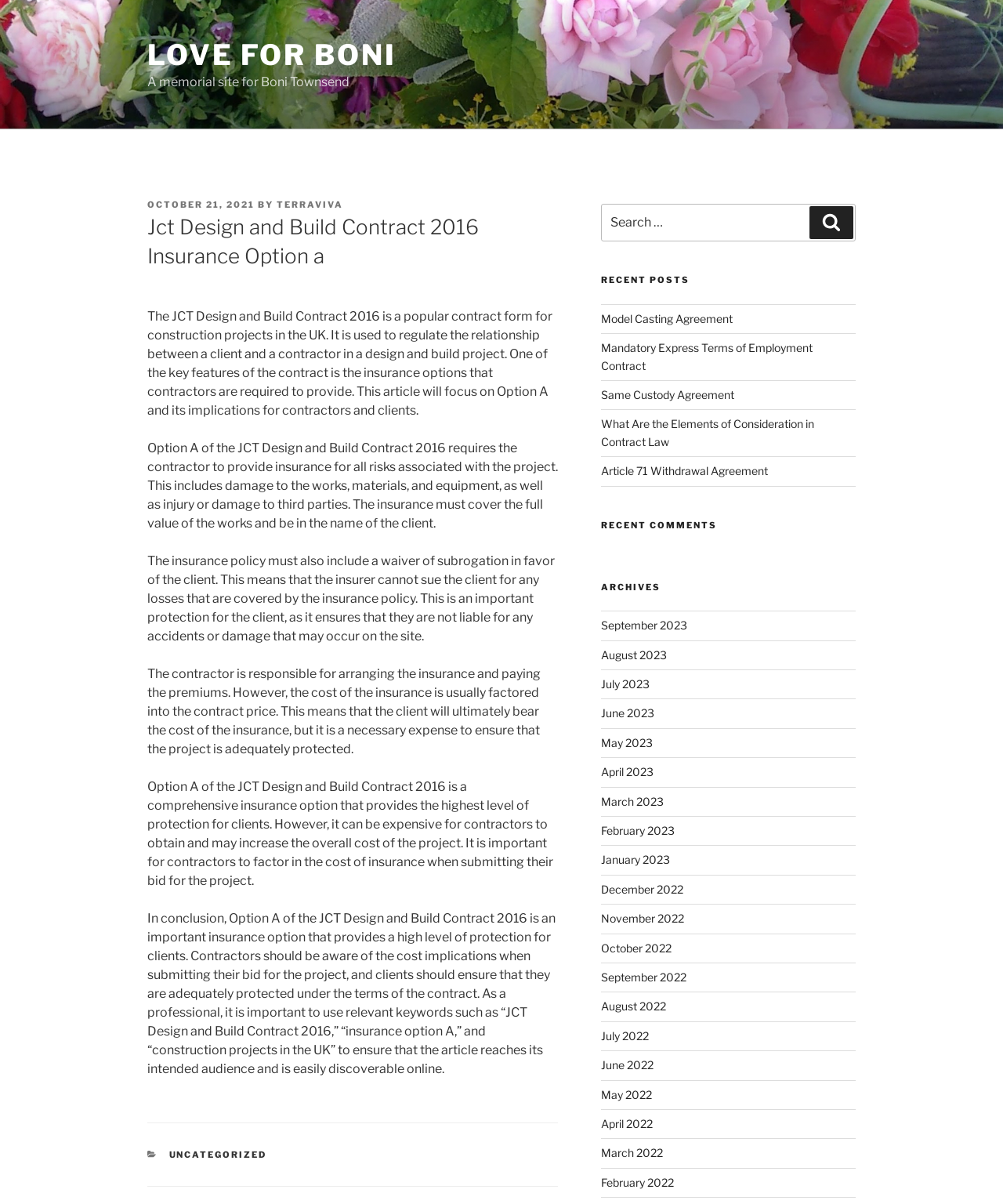Please determine the primary heading and provide its text.

Jct Design and Build Contract 2016 Insurance Option a